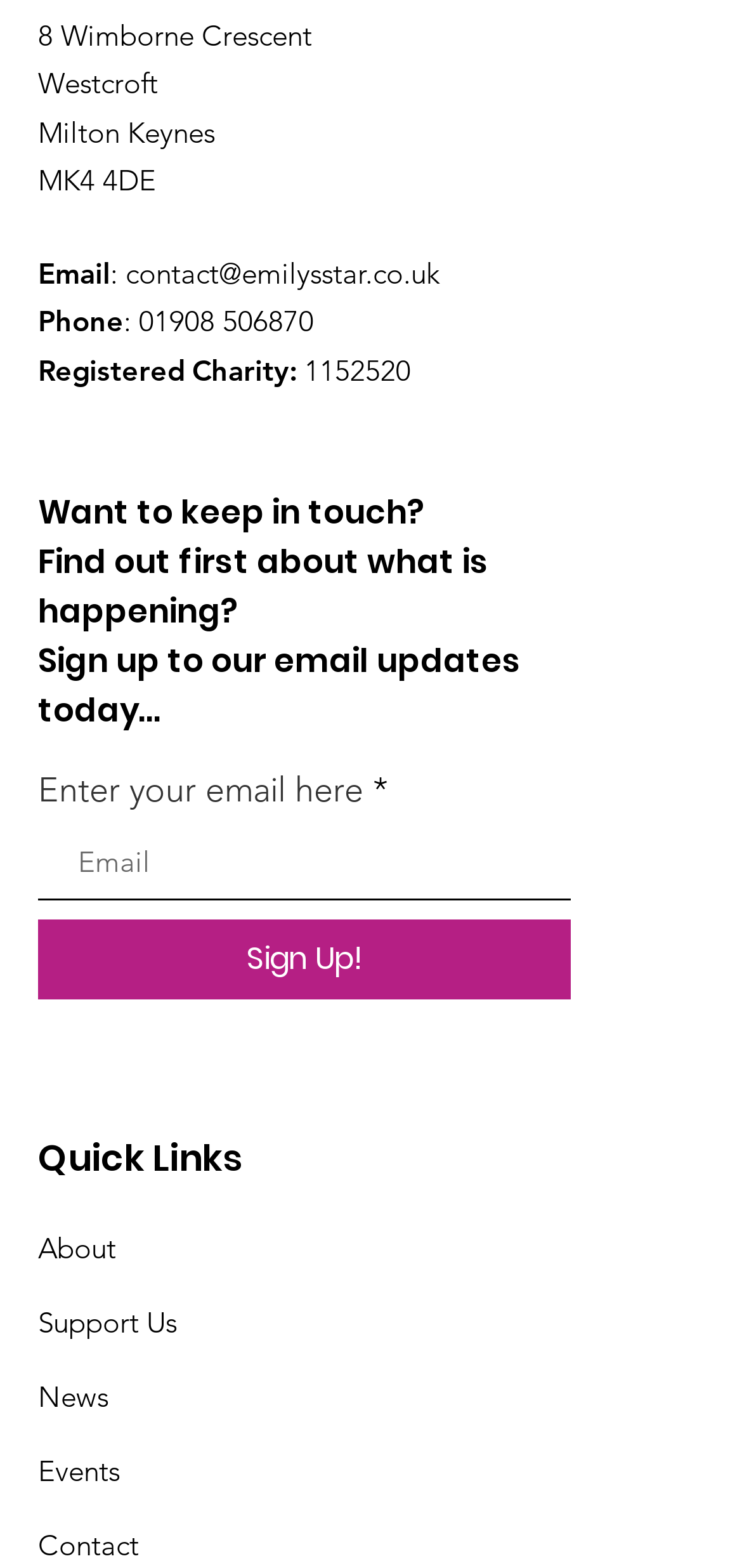Please locate the bounding box coordinates of the element that should be clicked to complete the given instruction: "Click on the 'Home' link".

None